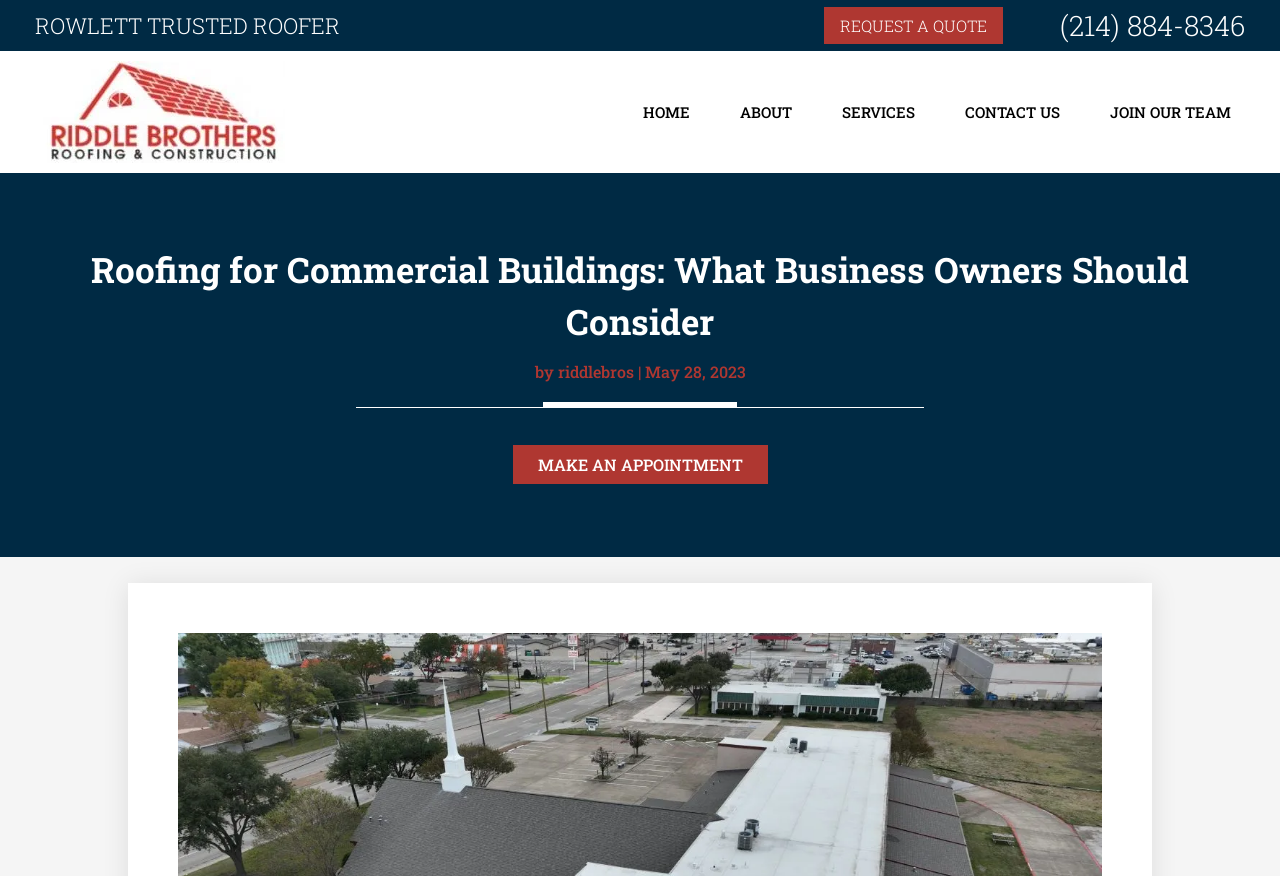Could you please study the image and provide a detailed answer to the question:
What is the link below the company name?

I found the link by looking at the section below the company name, where I saw a link element with the text 'Dallas Roofing Company' and an associated image.